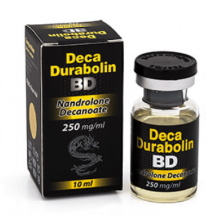What is the concentration of the liquid in the glass vial?
Give a thorough and detailed response to the question.

The concentration of the liquid in the glass vial can be found by examining the caption, which mentions that the vial contains a clear liquid with a concentration of 250 mg/ml within a 10 ml dosage.